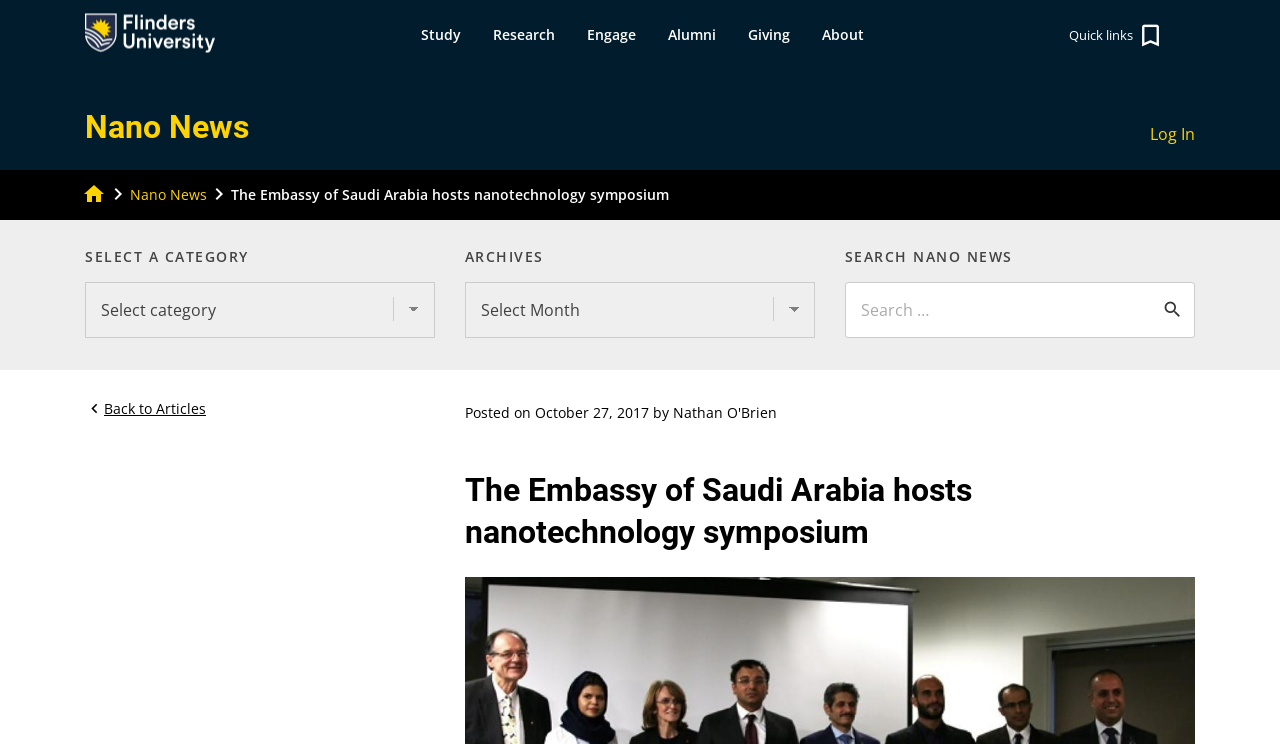Please find and report the bounding box coordinates of the element to click in order to perform the following action: "Go to the 'Nano News' page". The coordinates should be expressed as four float numbers between 0 and 1, in the format [left, top, right, bottom].

[0.066, 0.146, 0.195, 0.197]